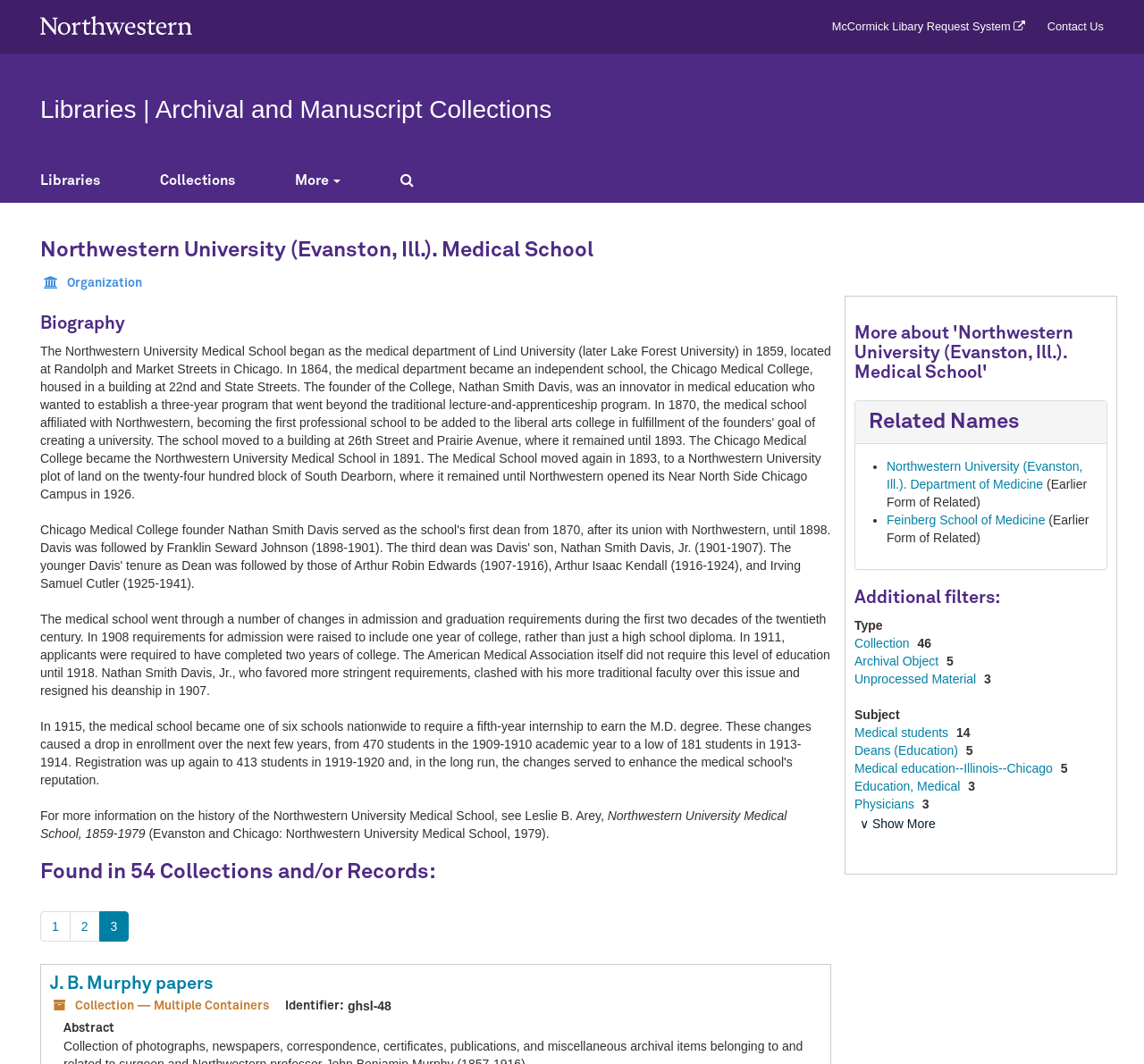Find the bounding box coordinates of the clickable element required to execute the following instruction: "Click the Northwestern University logo". Provide the coordinates as four float numbers between 0 and 1, i.e., [left, top, right, bottom].

[0.035, 0.015, 0.168, 0.033]